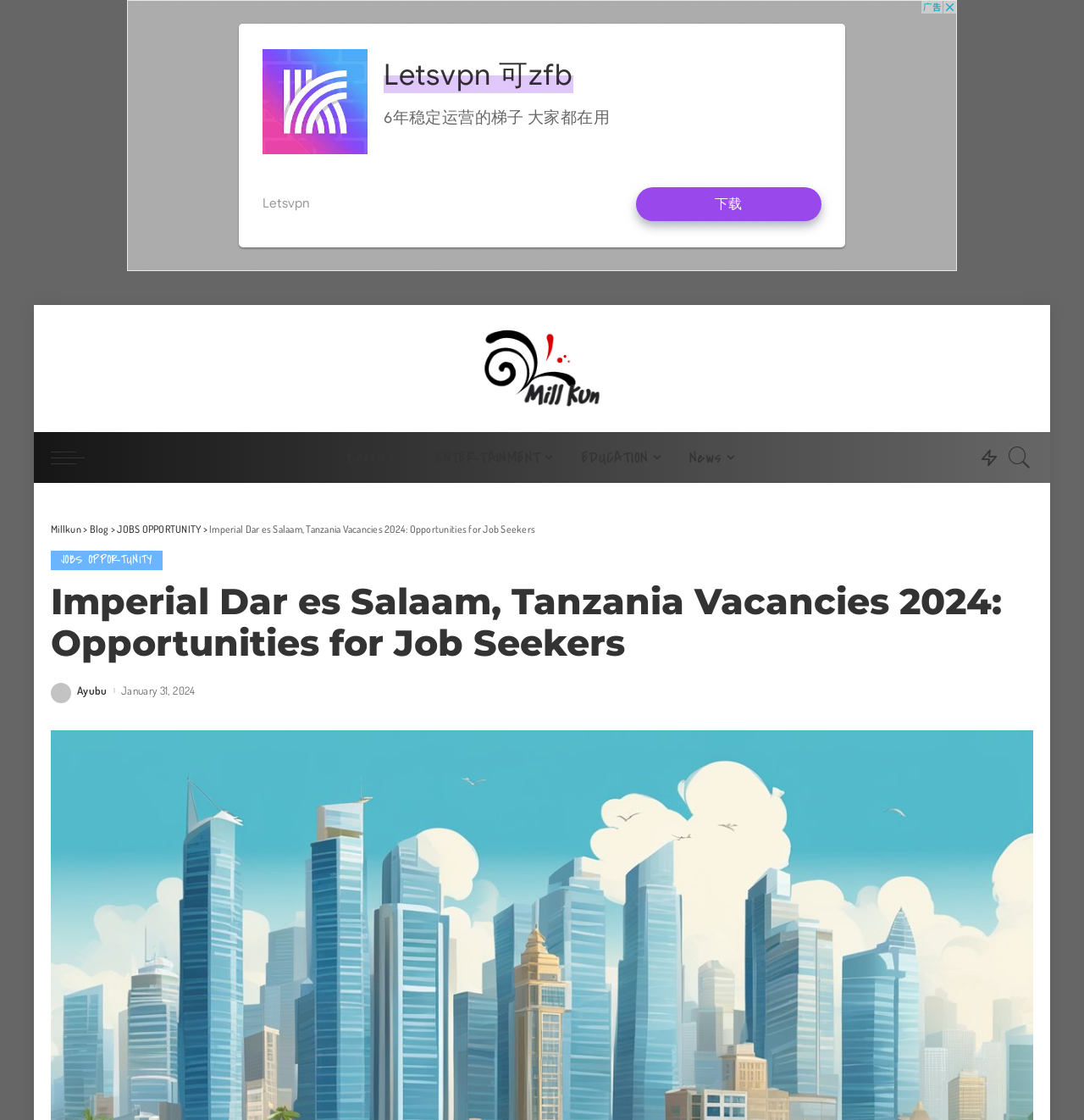Generate a thorough explanation of the webpage's elements.

The webpage is about Imperial Dar es Salaam, Tanzania Vacancies 2024, providing opportunities for job seekers. At the top left, there is a logo of Millkun, which is also a link. Next to it, there are social media links to Facebook, Twitter, YouTube, and WhatsApp. On the top right, there is a menu trigger and a main menu with links to various categories such as Banking, ENTERTAINMENT, EDUCATION, and News.

Below the menu, there is a heading that reads "Imperial Dar es Salaam, Tanzania Vacancies 2024: Opportunities for Job Seekers". Underneath, there is a link to JOBS OPPORTUNITY and a static text that reads "Posted by Ayubu" with the date "January 31, 2024".

On the bottom left, there is a section that mentions the website's use of cookies and provides a link to learn more about the cookie policy. There is also an "Accept" button. At the bottom right, there is a "back to top" link.

Throughout the page, there are several links and buttons, but the main focus is on providing information about job vacancies in Imperial Dar es Salaam, Tanzania for the year 2024.